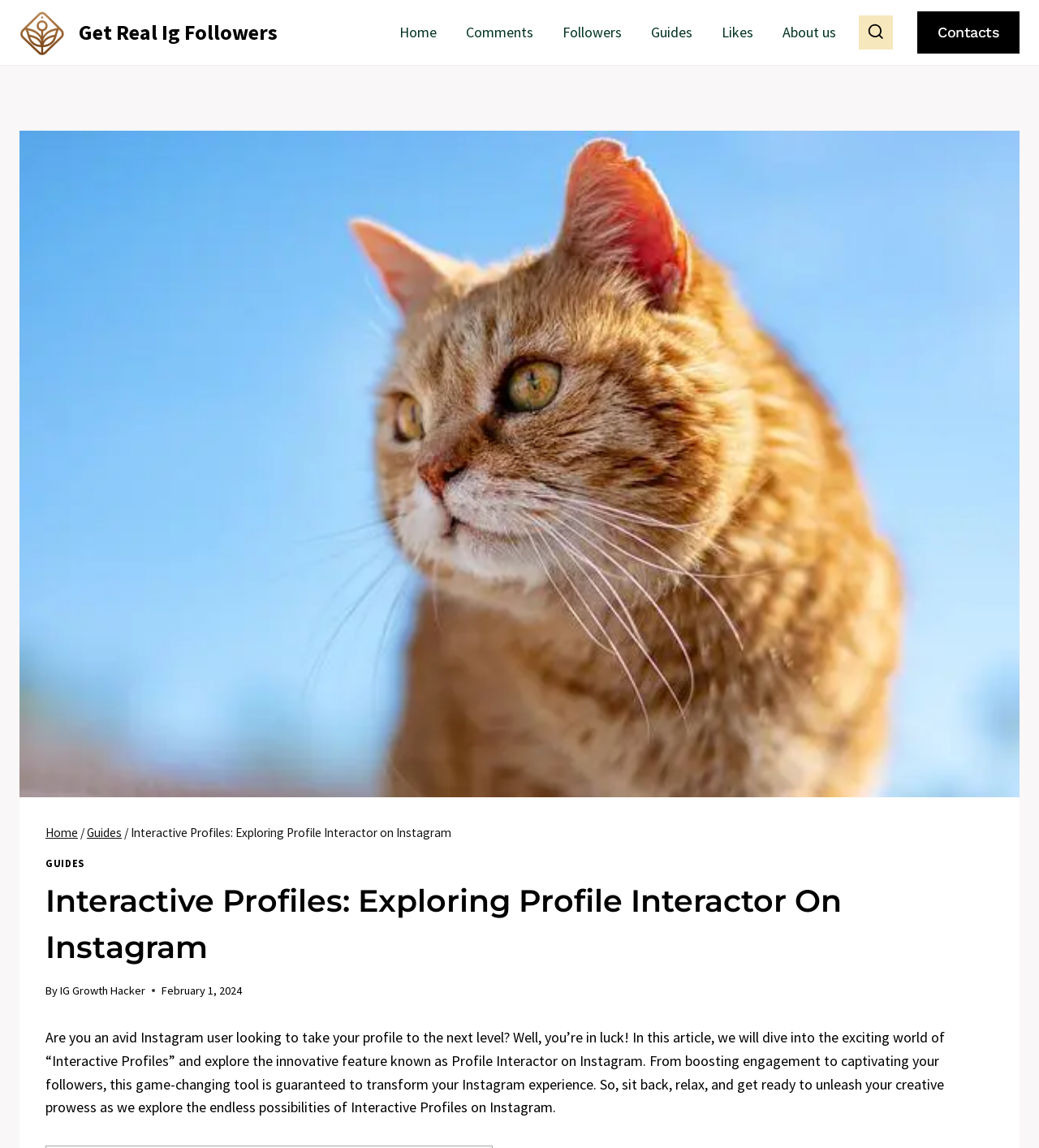Please specify the bounding box coordinates for the clickable region that will help you carry out the instruction: "read TOP NEWS".

None